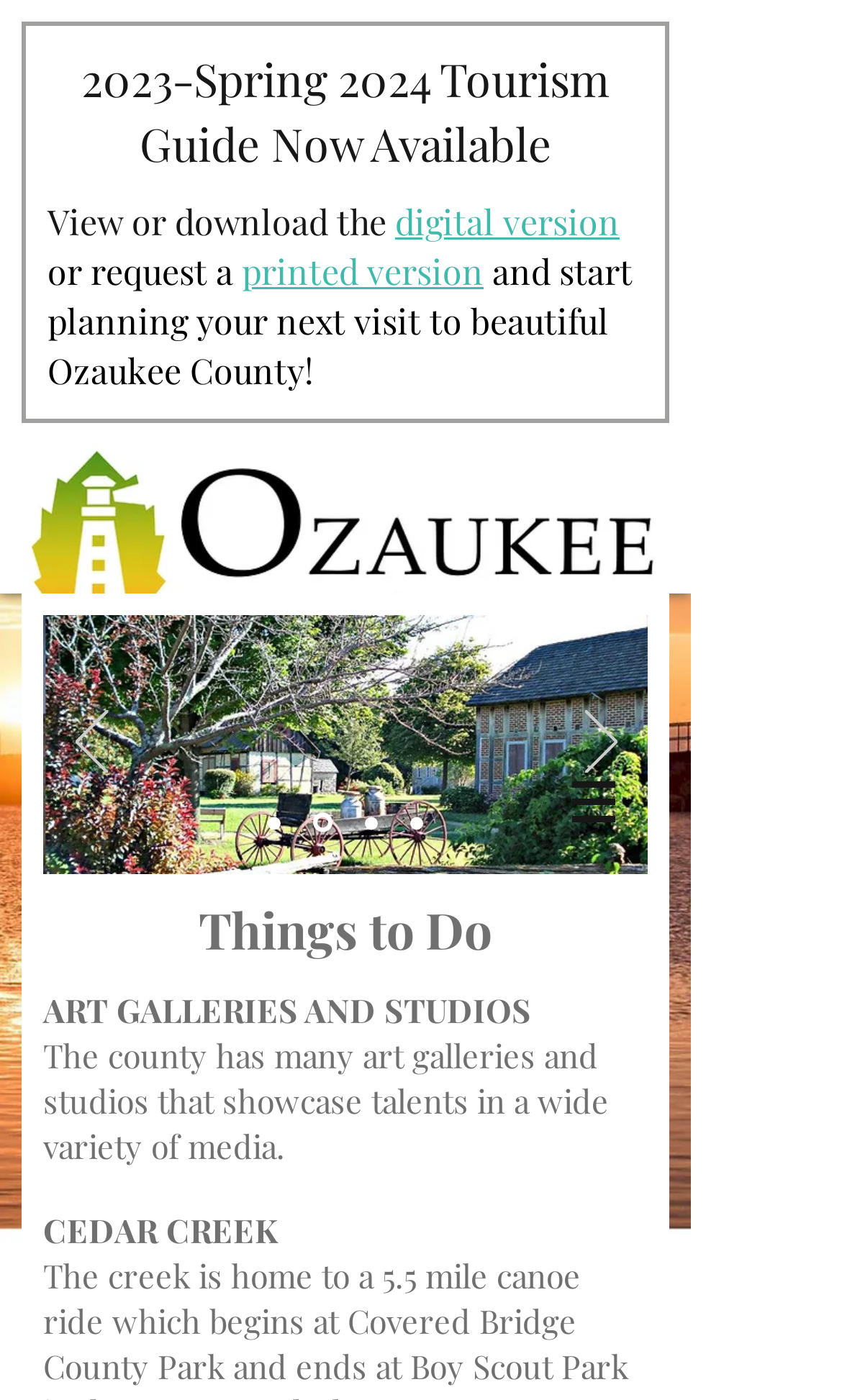What type of things are showcased in the art galleries and studios?
Answer with a single word or phrase, using the screenshot for reference.

talents in a wide variety of media